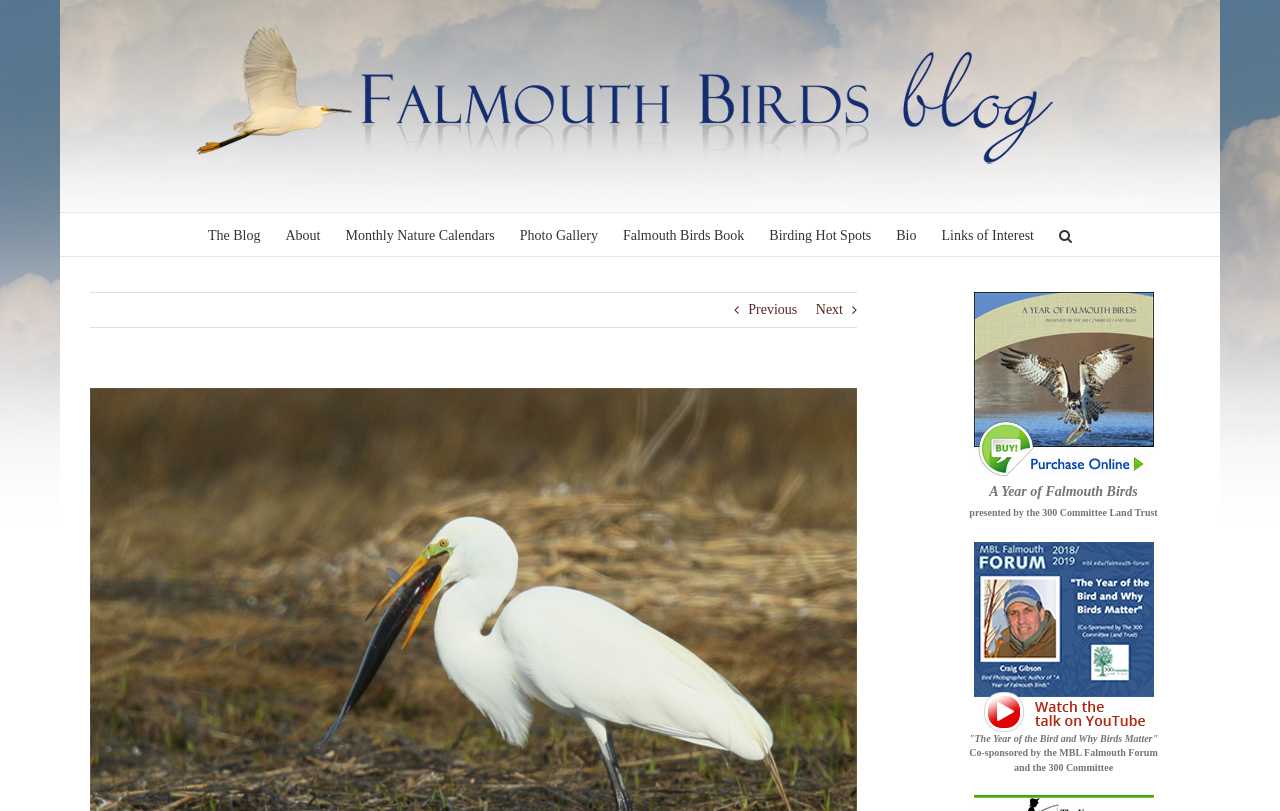Use the information in the screenshot to answer the question comprehensively: How many images are on this webpage?

There are 3 images on this webpage, which are the 'Falmouth Birds Logo' image, the image below the text 'A Year of Falmouth Birds', and the image below the text 'The Year of the Bird and Why Birds Matter'.